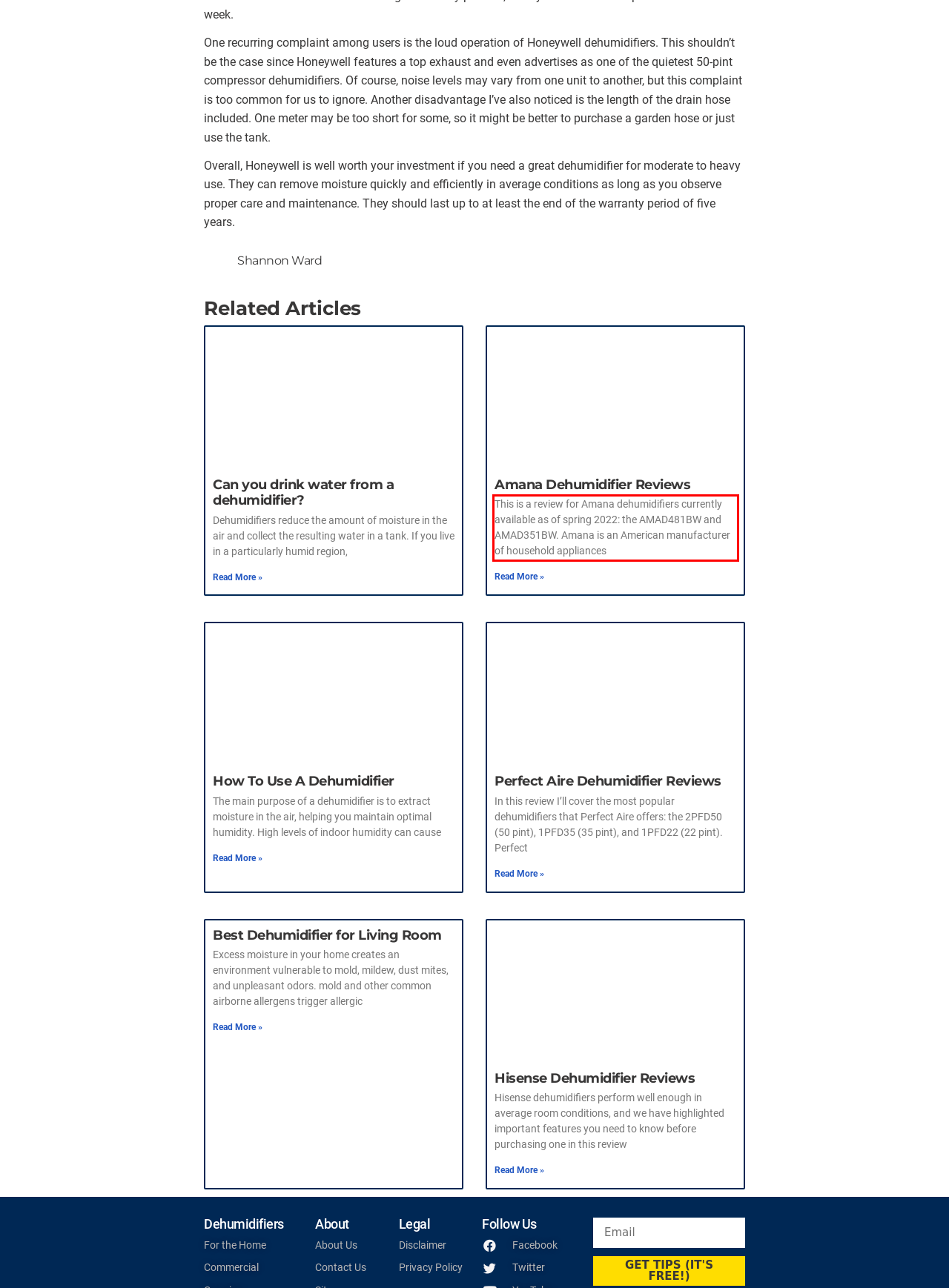Identify the text inside the red bounding box in the provided webpage screenshot and transcribe it.

This is a review for Amana dehumidifiers currently available as of spring 2022: the AMAD481BW and AMAD351BW. Amana is an American manufacturer of household appliances